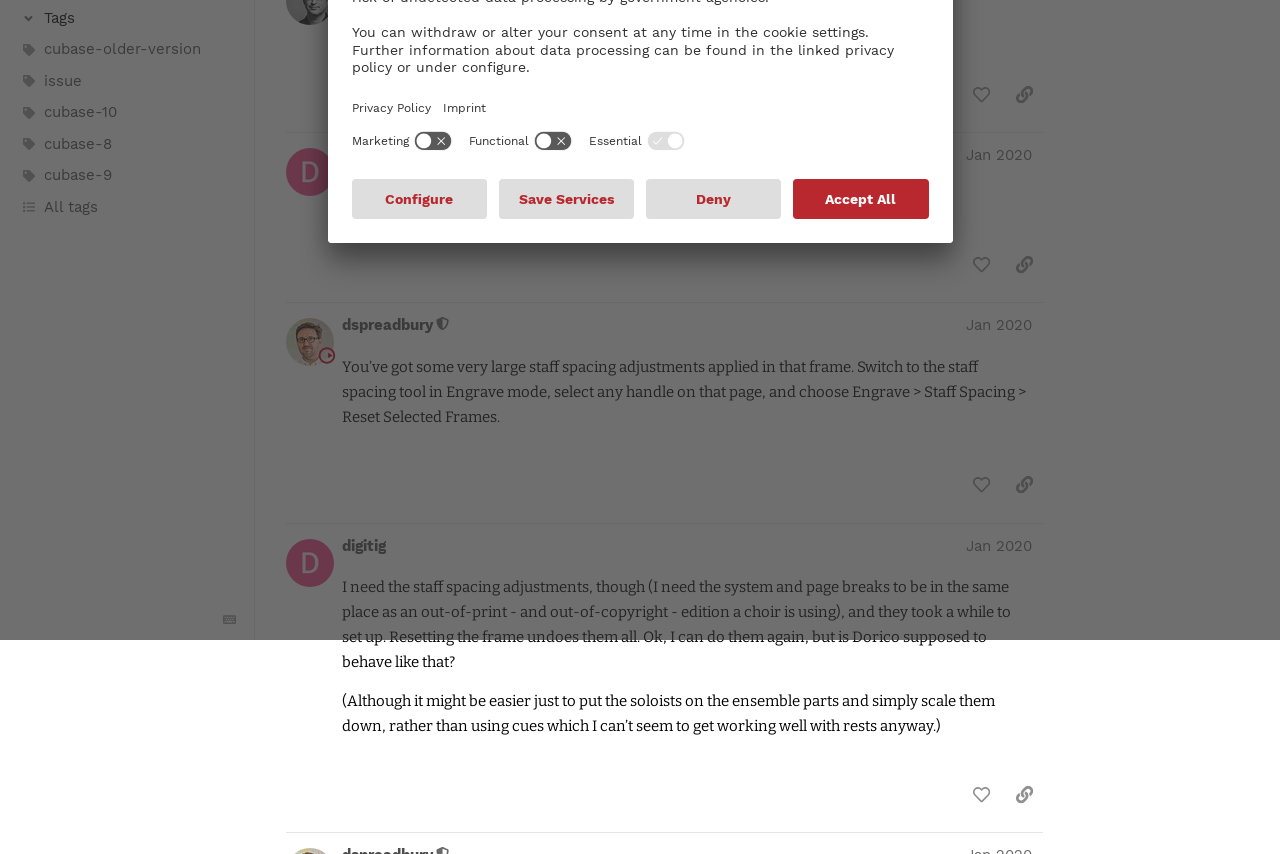Given the element description ​, identify the bounding box coordinates for the UI element on the webpage screenshot. The format should be (top-left x, top-left y, bottom-right x, bottom-right y), with values between 0 and 1.

[0.17, 0.713, 0.189, 0.739]